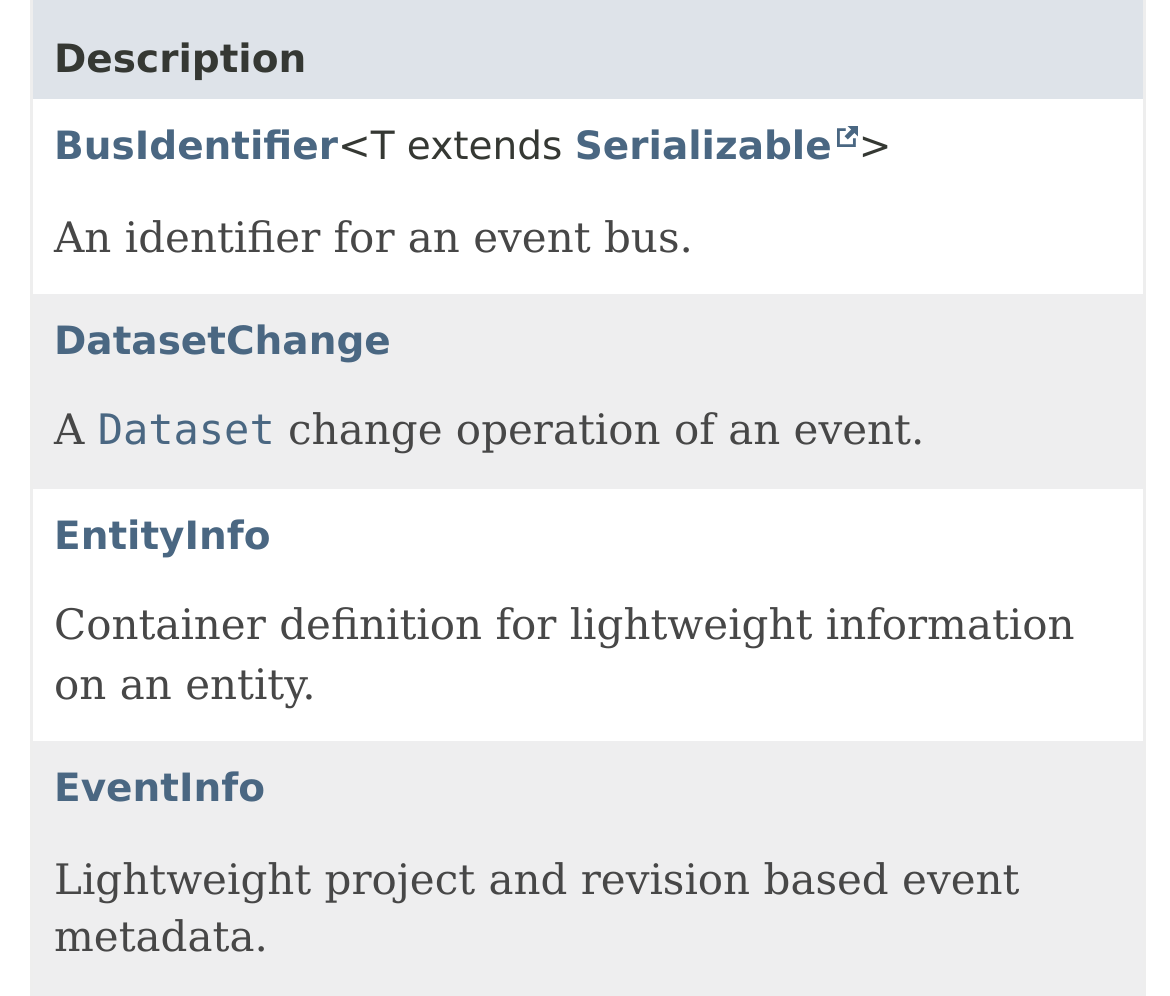Locate the bounding box of the UI element defined by this description: "EntityInfo". The coordinates should be given as four float numbers between 0 and 1, formatted as [left, top, right, bottom].

[0.046, 0.518, 0.231, 0.563]